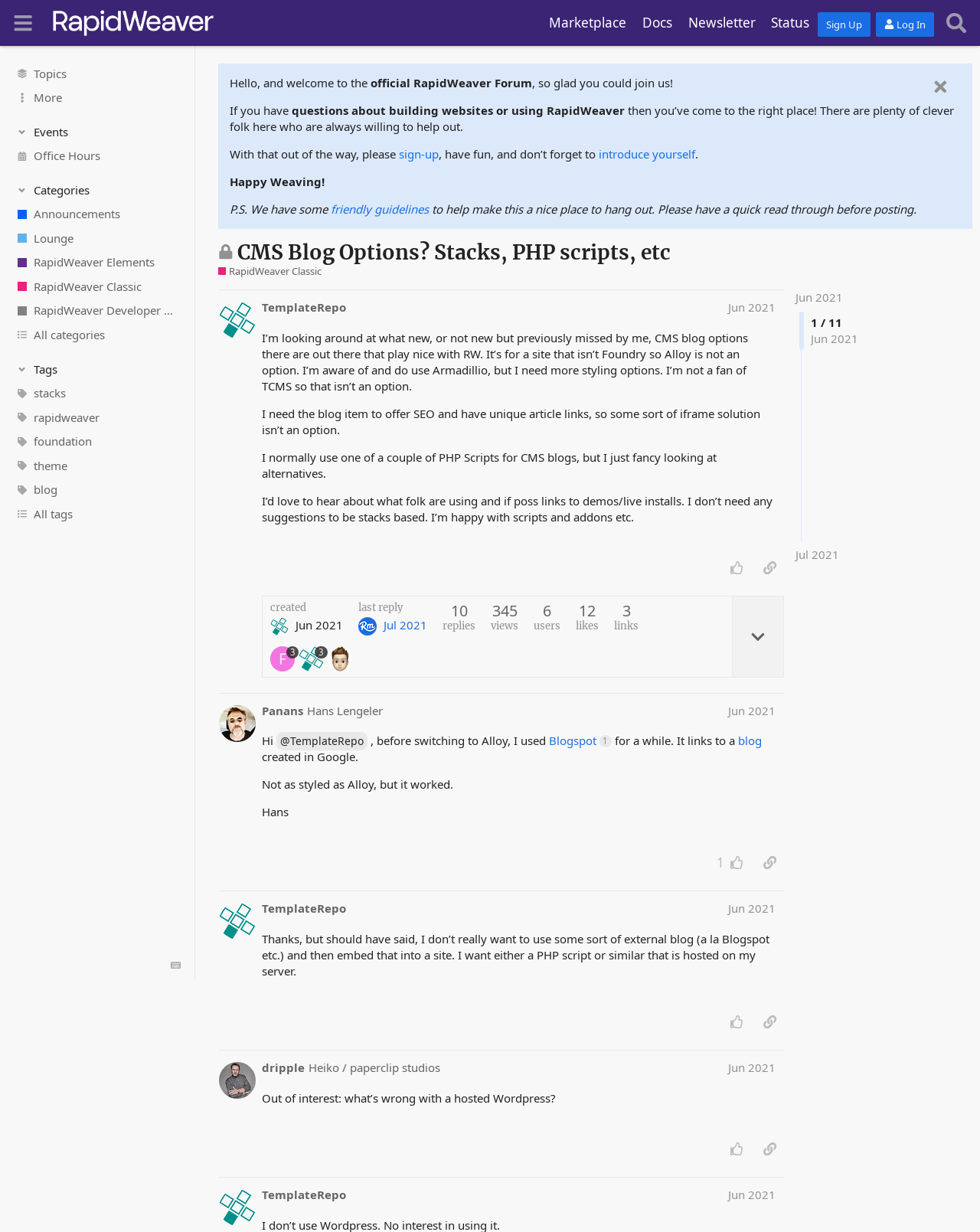Provide the bounding box coordinates of the area you need to click to execute the following instruction: "View the 'RapidWeaver Forum' page".

[0.051, 0.006, 0.22, 0.031]